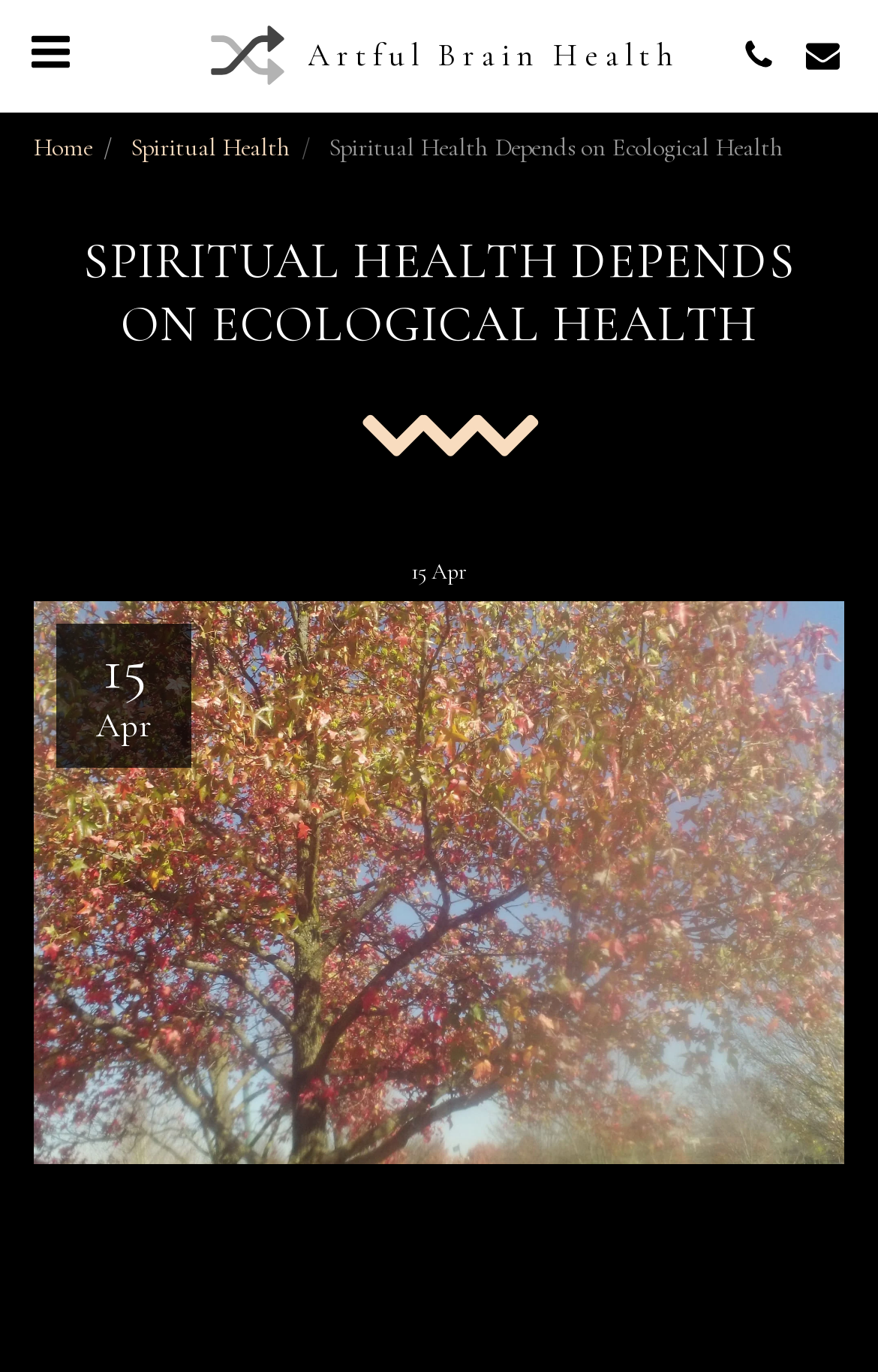Given the element description, predict the bounding box coordinates in the format (top-left x, top-left y, bottom-right x, bottom-right y), using floating point numbers between 0 and 1: Privacy Policy

None